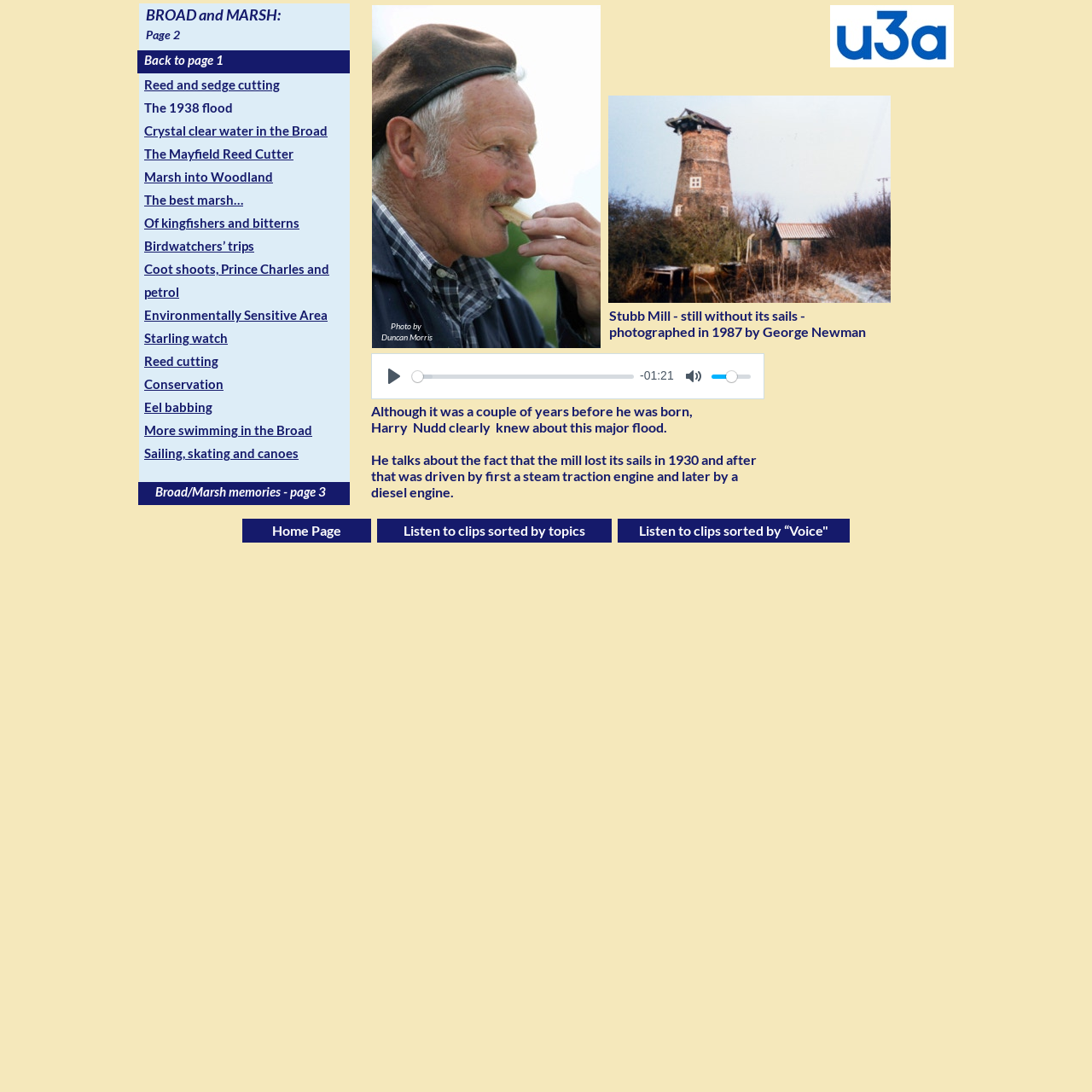Find the bounding box coordinates for the area you need to click to carry out the instruction: "Click on 'Reed and sedge cutting'". The coordinates should be four float numbers between 0 and 1, indicated as [left, top, right, bottom].

[0.132, 0.07, 0.256, 0.084]